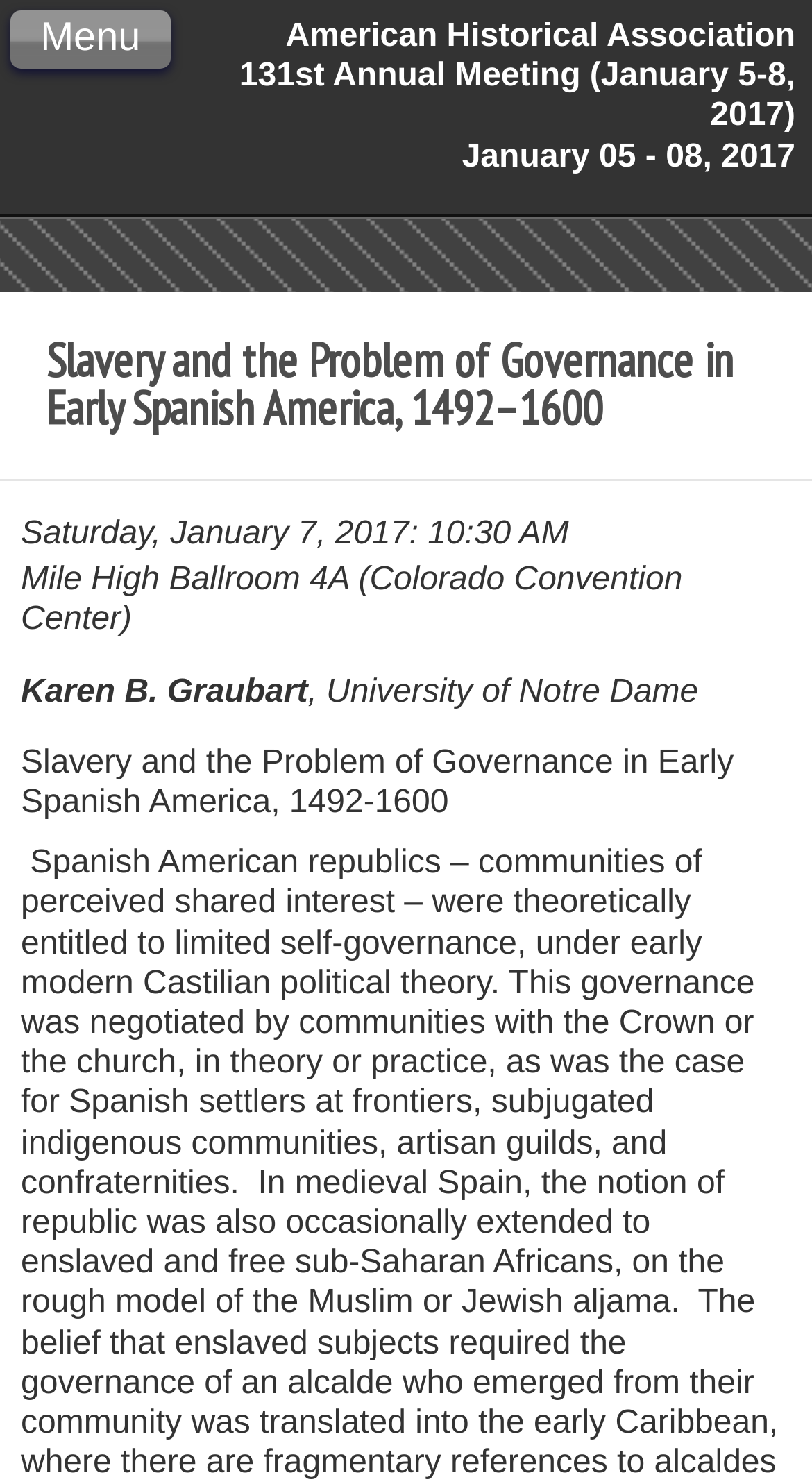Identify the bounding box of the UI element described as follows: "Menu". Provide the coordinates as four float numbers in the range of 0 to 1 [left, top, right, bottom].

[0.013, 0.006, 0.21, 0.045]